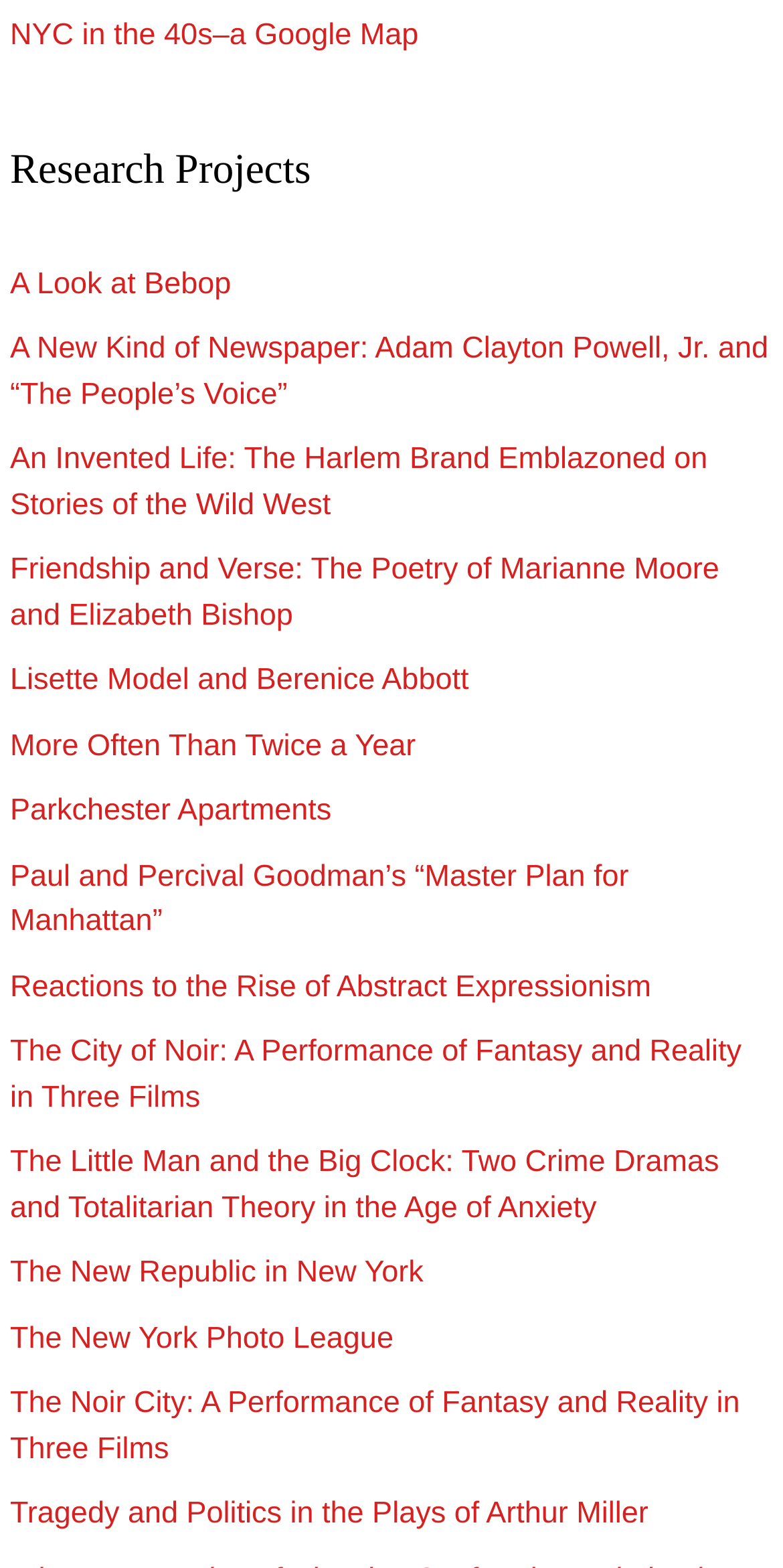What is the first research project listed?
Answer the question with a detailed explanation, including all necessary information.

I looked at the first link under the 'Research Projects' heading, and it is 'NYC in the 40s–a Google Map'.